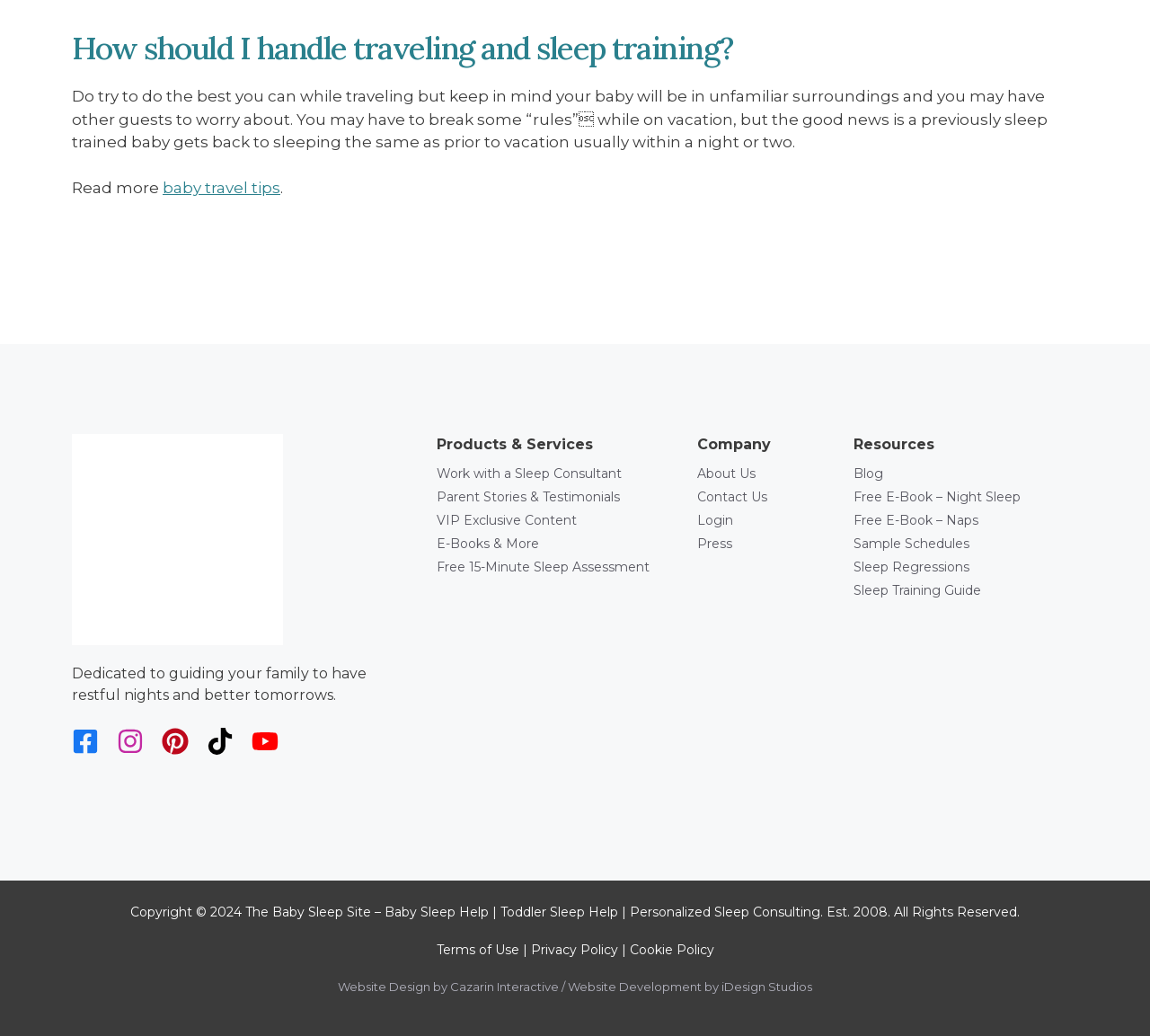What is the website about?
Please provide a single word or phrase as your answer based on the screenshot.

Baby sleep help